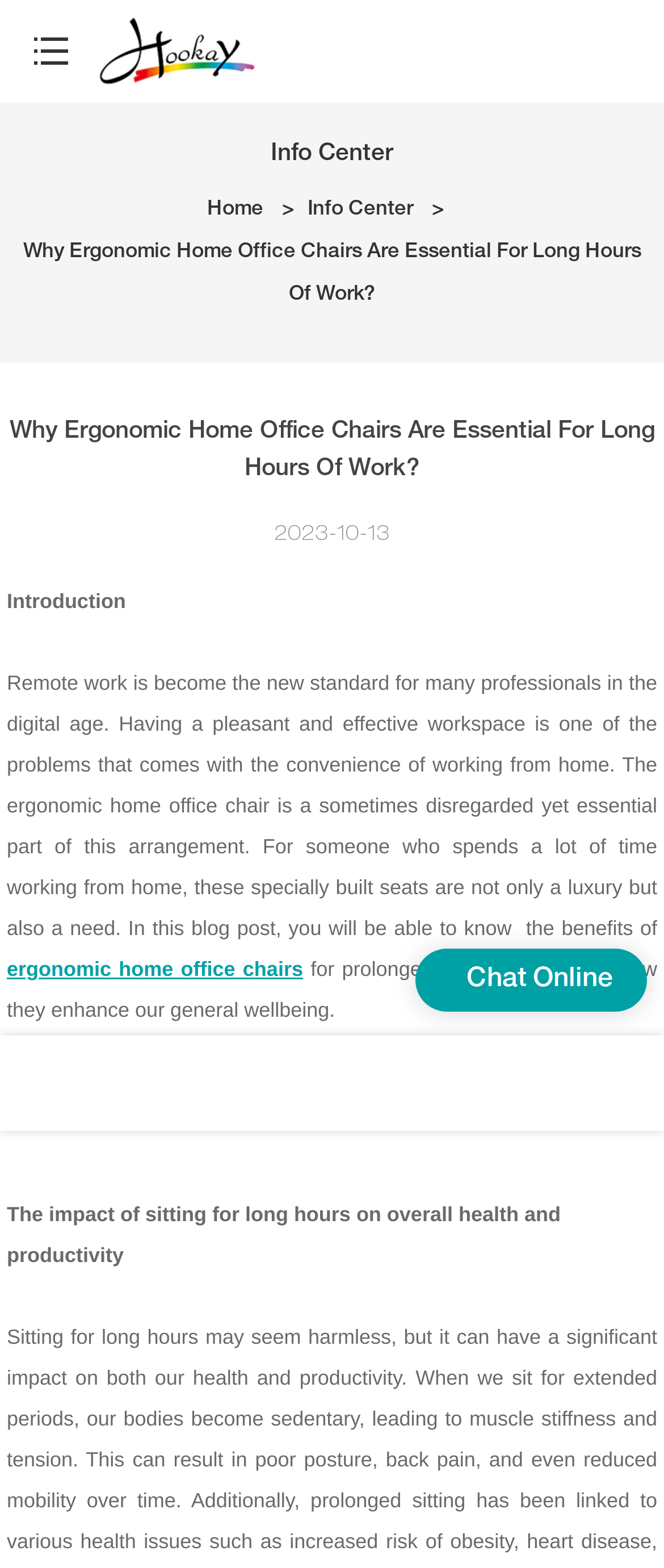Please determine and provide the text content of the webpage's heading.

Why Ergonomic Home Office Chairs Are Essential For Long Hours Of Work?